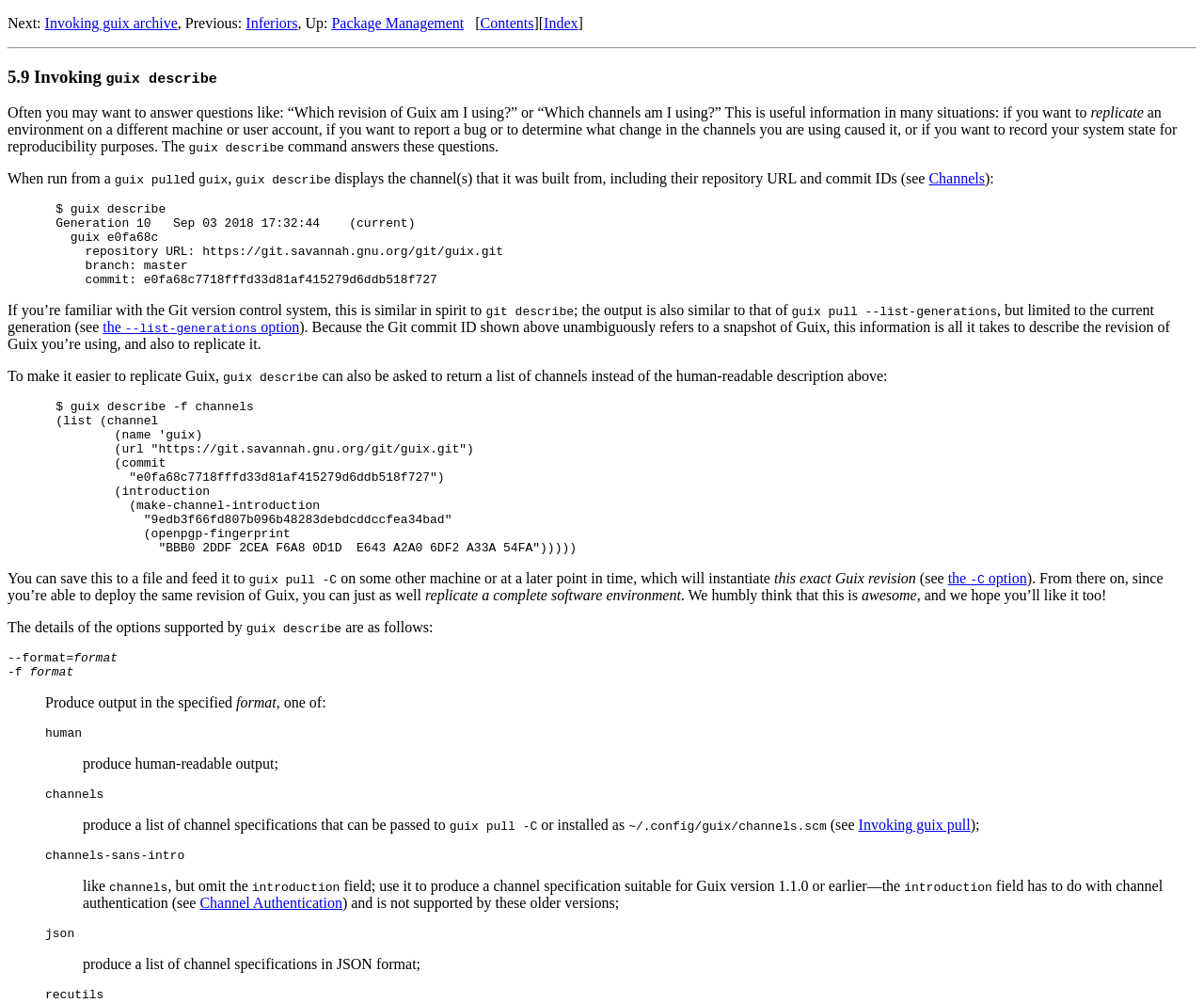Please find the bounding box coordinates of the element that needs to be clicked to perform the following instruction: "Click on 'Inferiors'". The bounding box coordinates should be four float numbers between 0 and 1, represented as [left, top, right, bottom].

[0.204, 0.015, 0.247, 0.031]